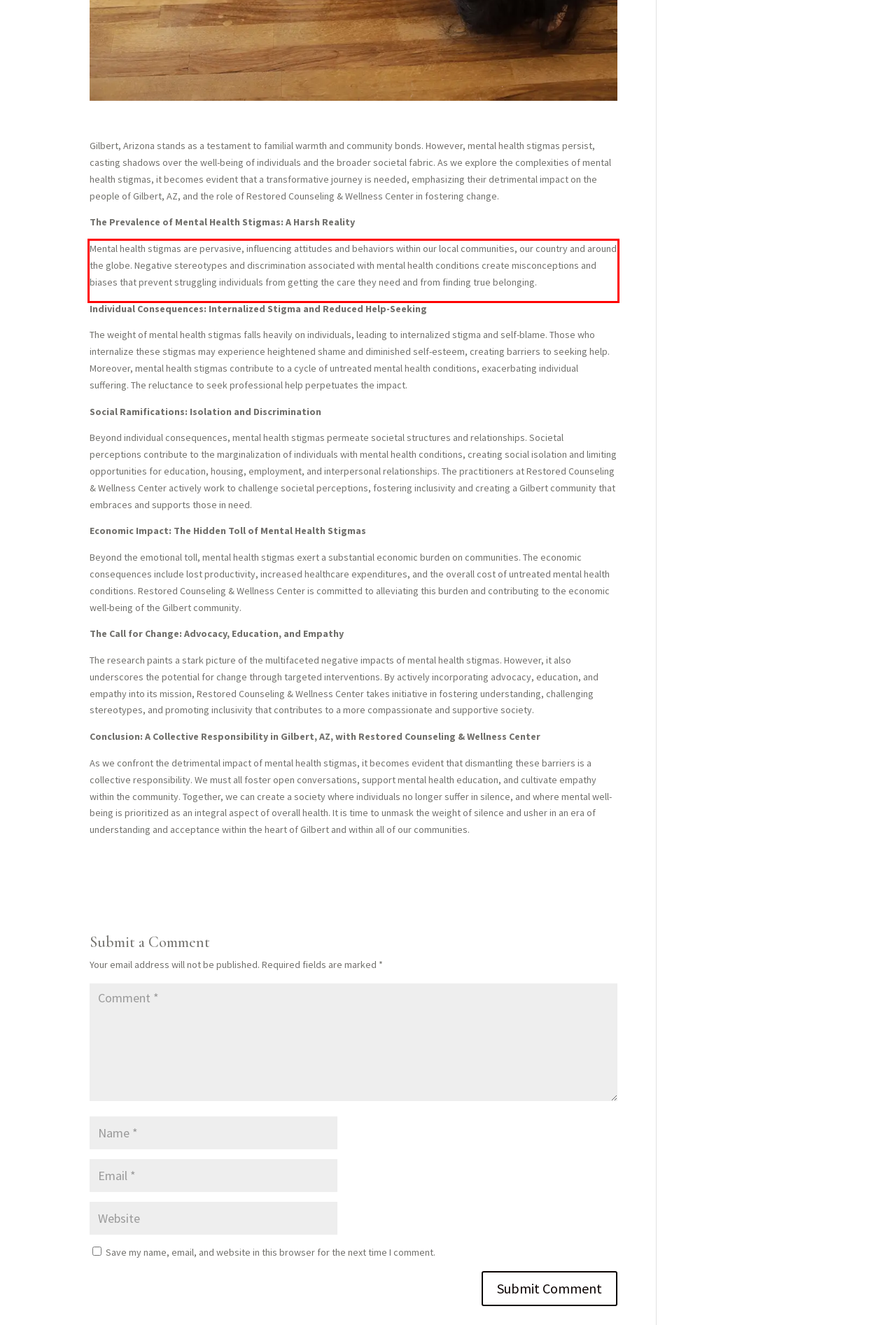Please extract the text content within the red bounding box on the webpage screenshot using OCR.

Mental health stigmas are pervasive, influencing attitudes and behaviors within our local communities, our country and around the globe. Negative stereotypes and discrimination associated with mental health conditions create misconceptions and biases that prevent struggling individuals from getting the care they need and from finding true belonging.